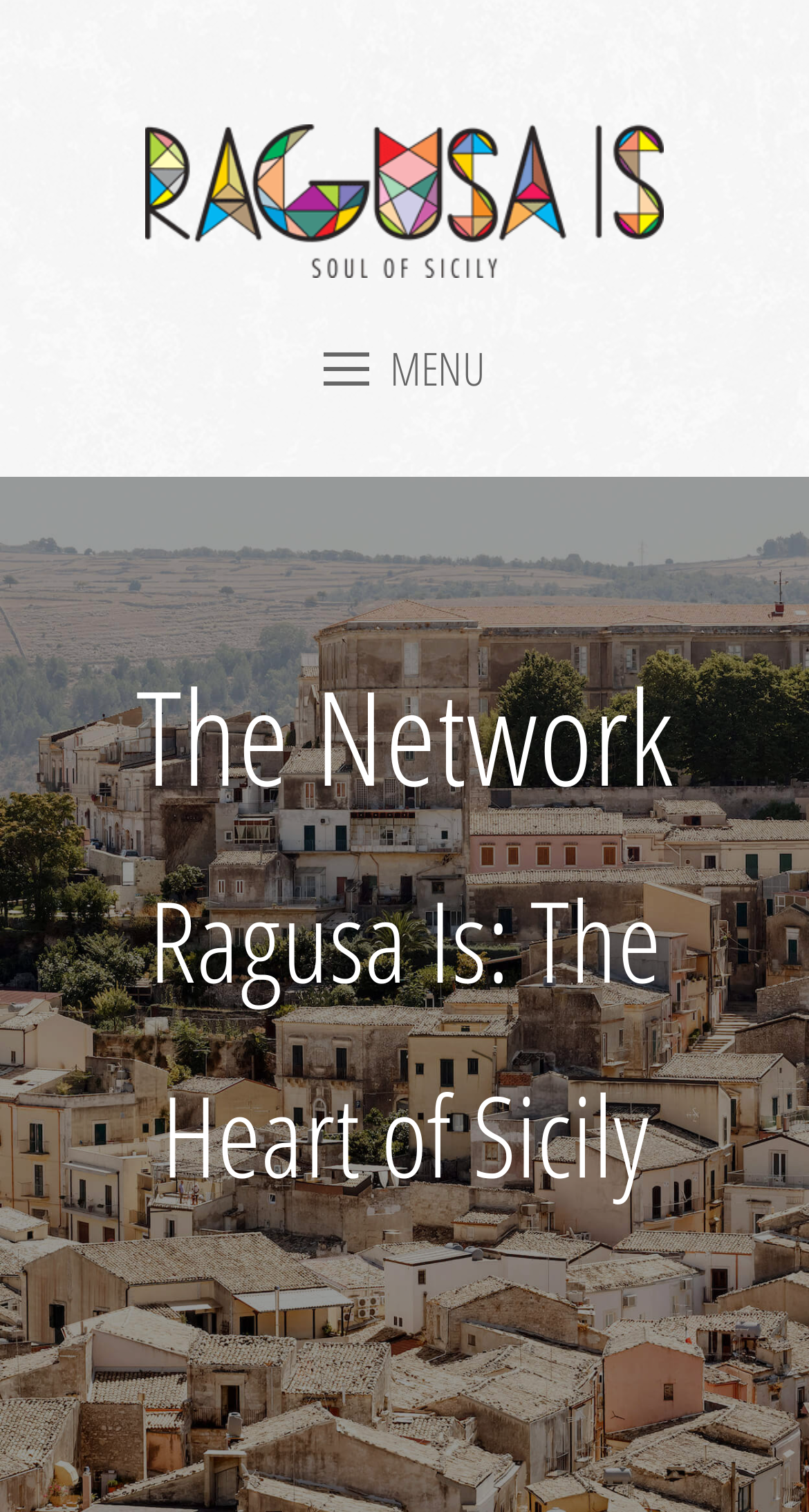How many columns are in the layout table?
Based on the visual content, answer with a single word or a brief phrase.

Not specified